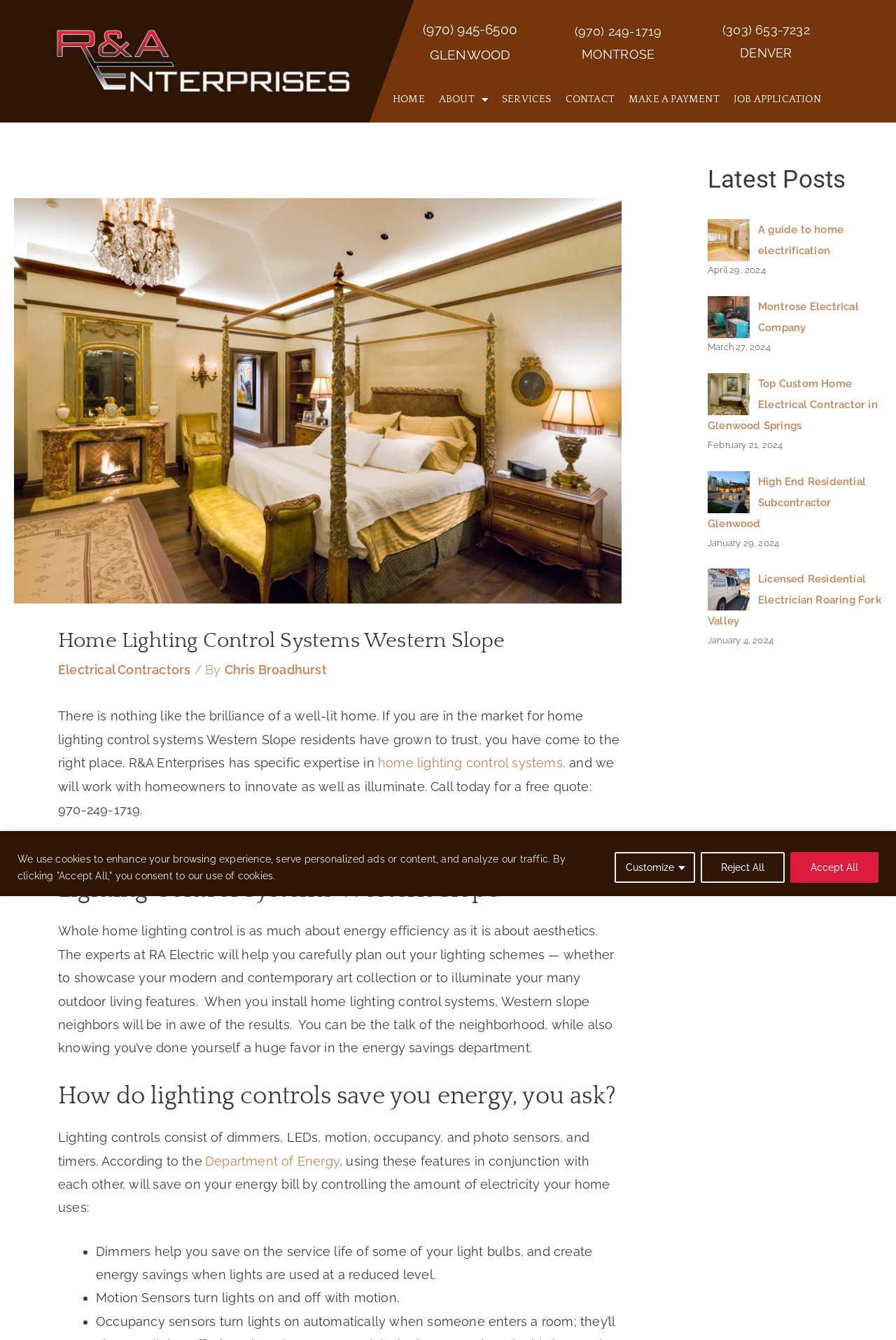Identify and extract the main heading from the webpage.

Home Lighting Control Systems Western Slope